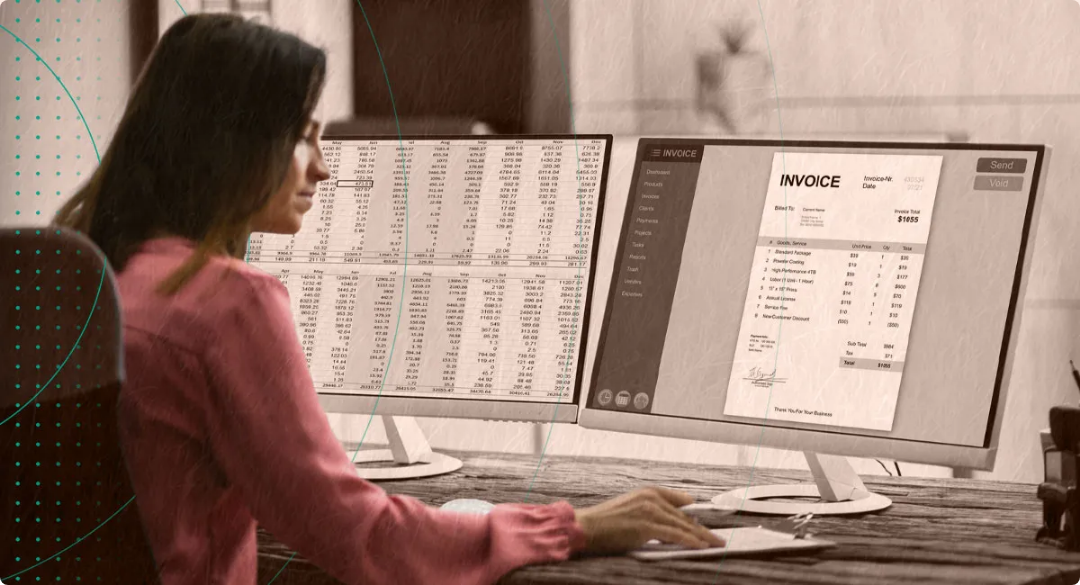Provide an in-depth description of the image.

In this image, a professional woman is seen actively engaged at her workstation, which features two computer monitors. The left monitor displays a detailed spreadsheet filled with numerical data, likely related to financial records or invoices, reflecting the meticulous nature of accounts payable tasks. On the right monitor, there is a highlighted invoice titled "INVOICE," showing detailed billing information, including itemized services, prices, and a total amount due of $1,065. This visual scene encapsulates the complexities and responsibilities associated with accounts payable management, emphasizing the importance of accuracy and efficiency in financial operations. The woman's focused expression suggests a commitment to her work, highlighting the significance of outsourcing accounts payable for enhanced process efficiency. The overall setting is an office environment, suggesting a professional atmosphere where critical financial decisions are made.